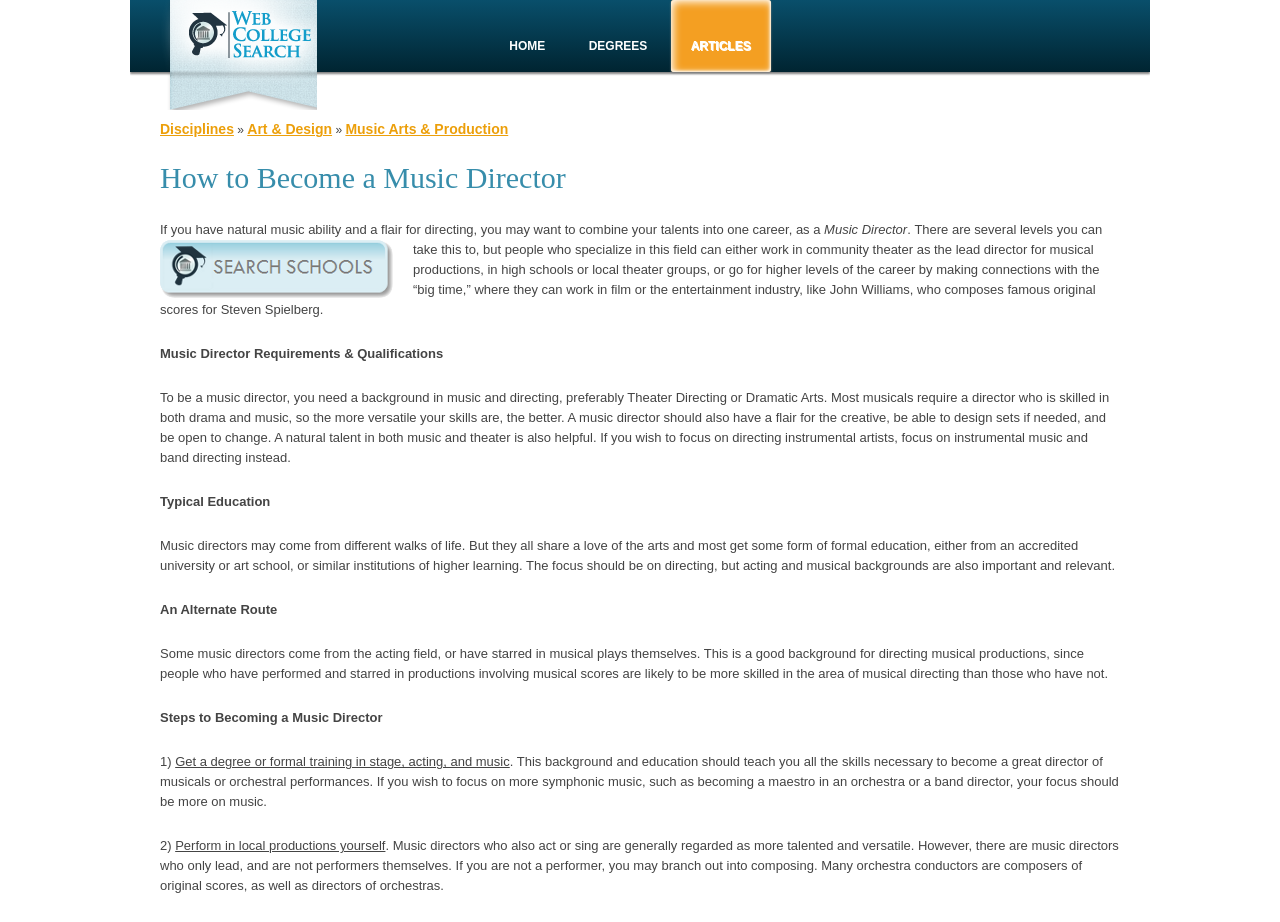Give a one-word or one-phrase response to the question:
What is a typical educational background for a music director?

Formal education from an accredited university or art school